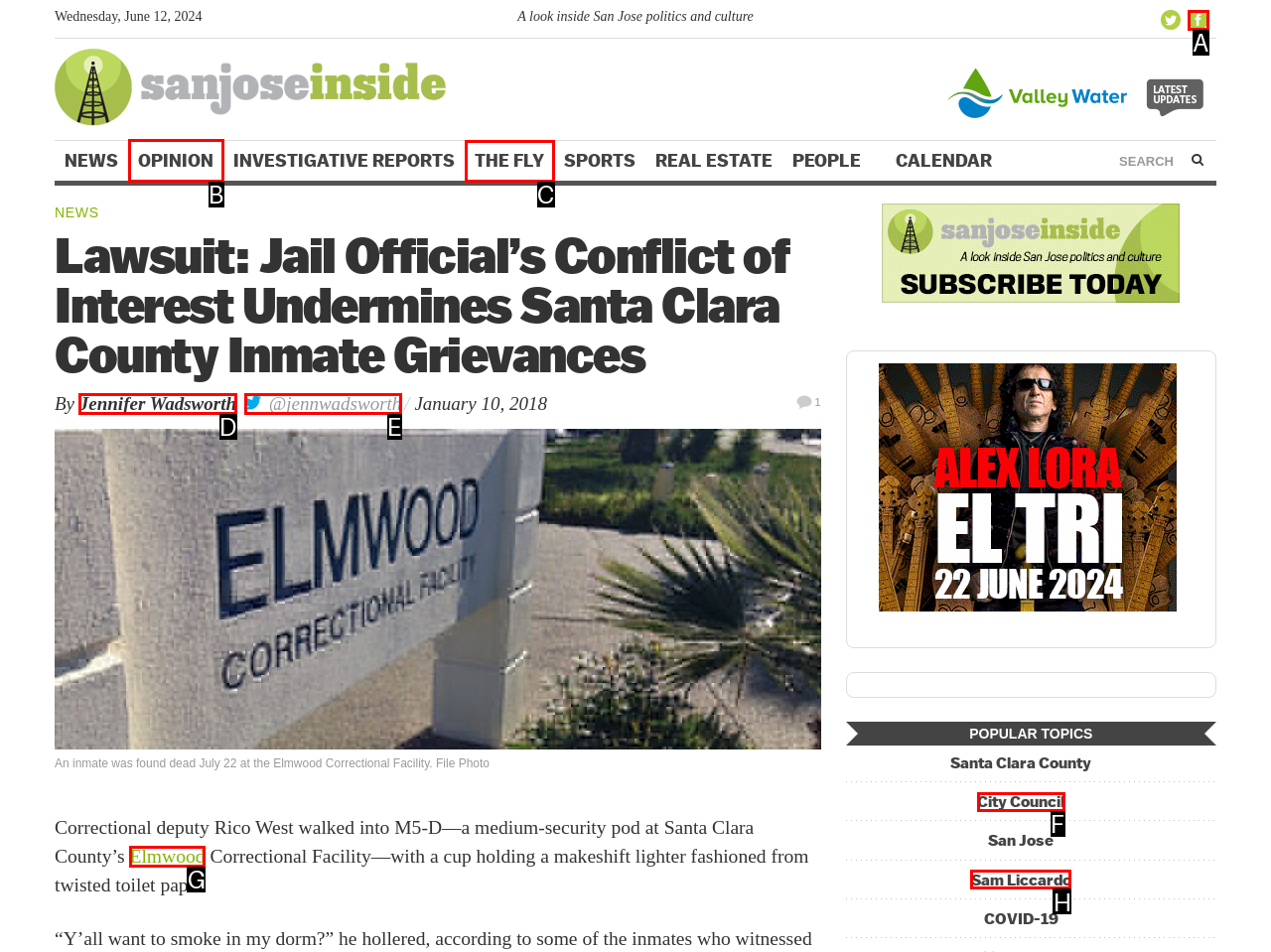Select the HTML element that needs to be clicked to carry out the task: Read the opinion section
Provide the letter of the correct option.

B